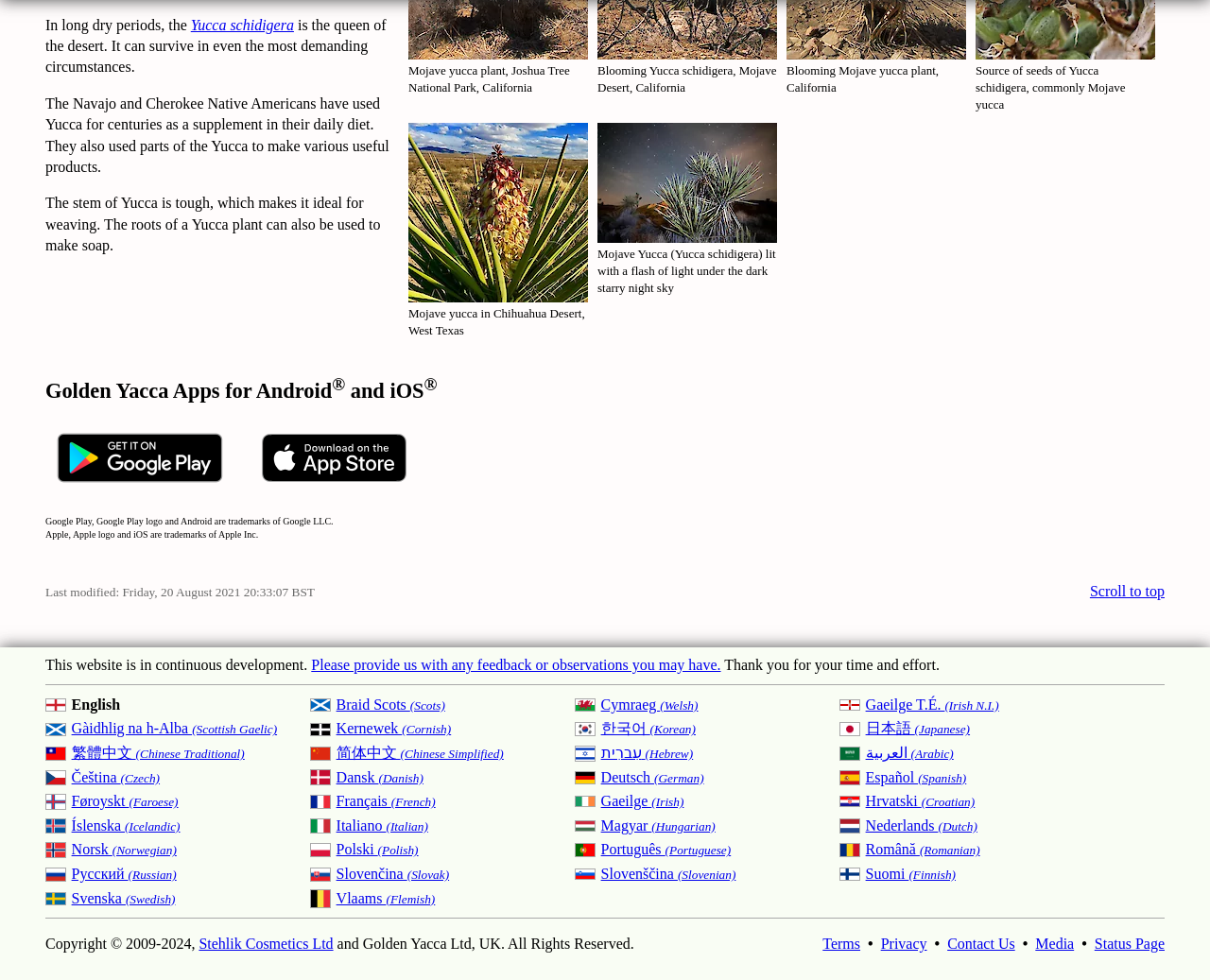Based on the description "Stehlik Cosmetics Ltd", find the bounding box of the specified UI element.

[0.164, 0.955, 0.275, 0.971]